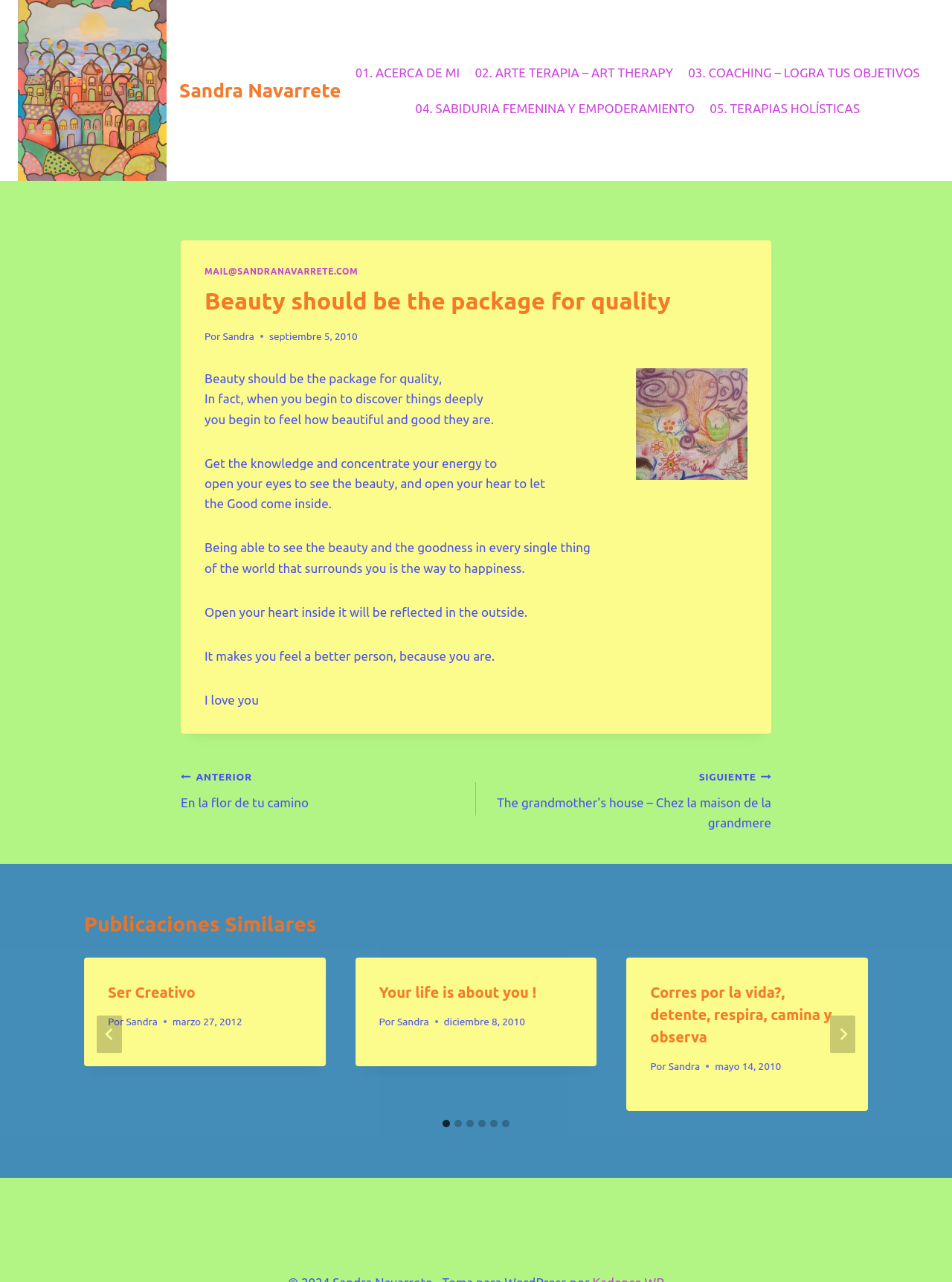Identify the text that serves as the heading for the webpage and generate it.

Beauty should be the package for quality